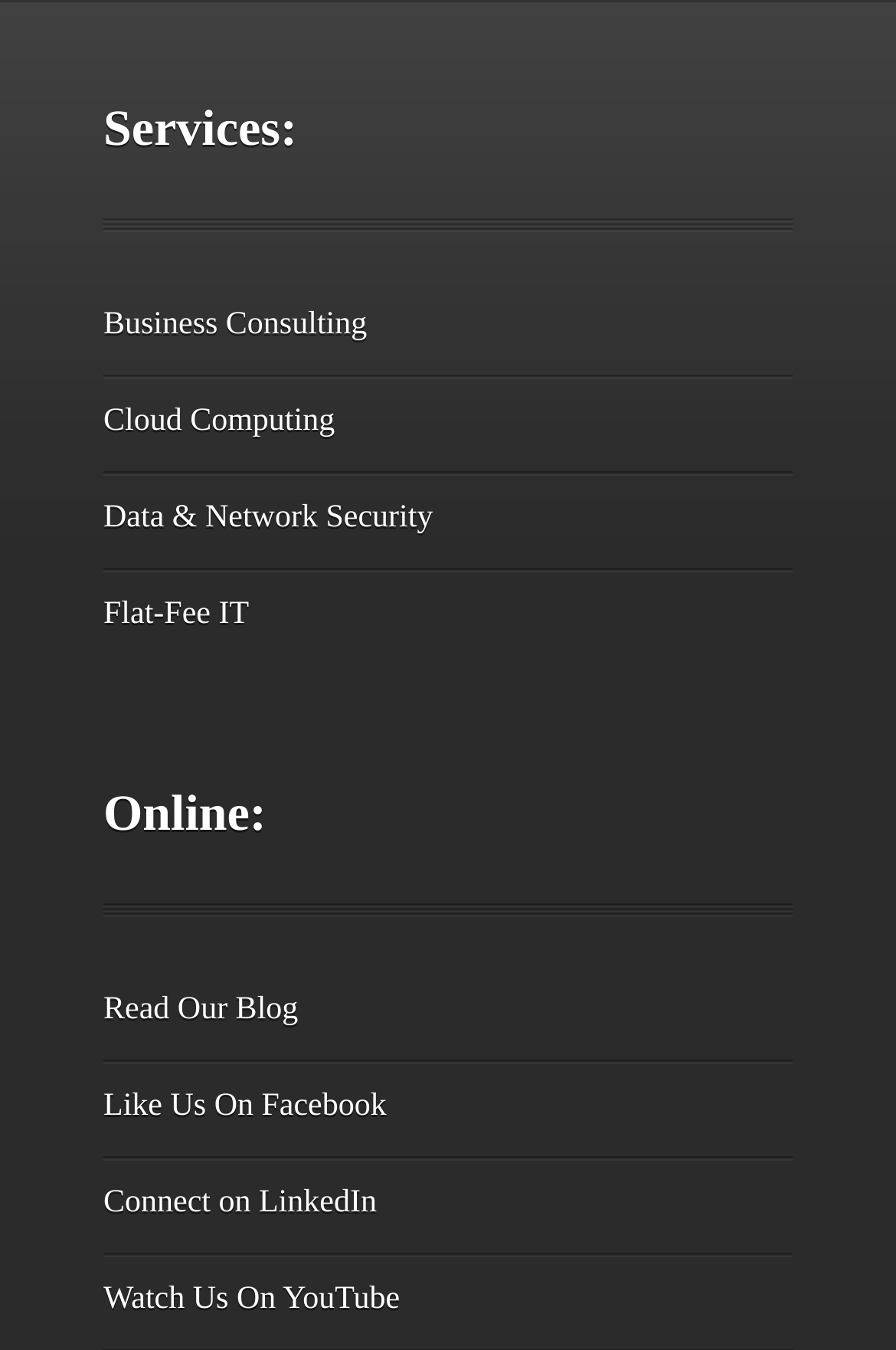Find the bounding box coordinates corresponding to the UI element with the description: "Data & Network Security". The coordinates should be formatted as [left, top, right, bottom], with values as floats between 0 and 1.

[0.115, 0.371, 0.483, 0.397]